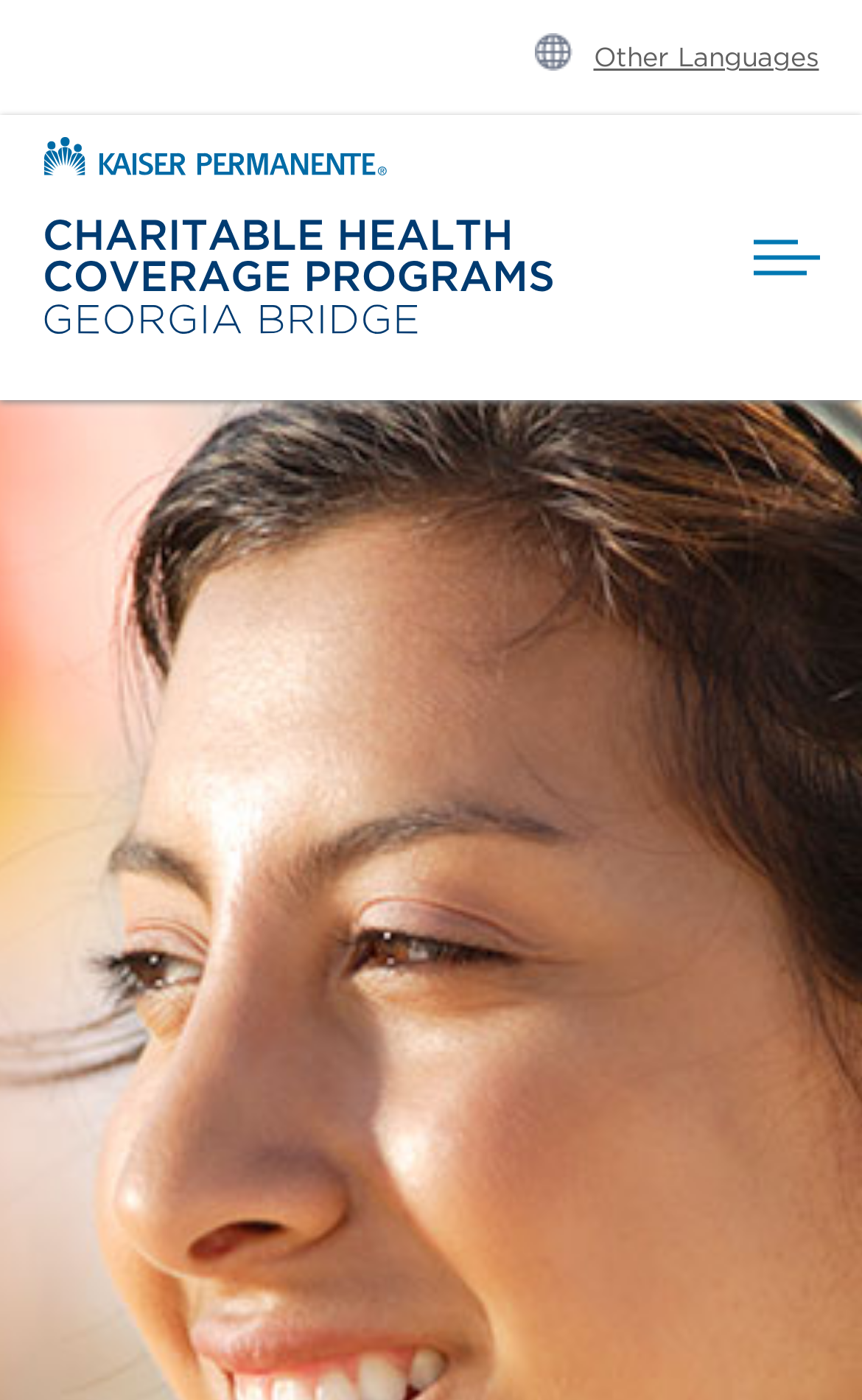Provide a one-word or short-phrase response to the question:
Is the mobile menu expanded?

No